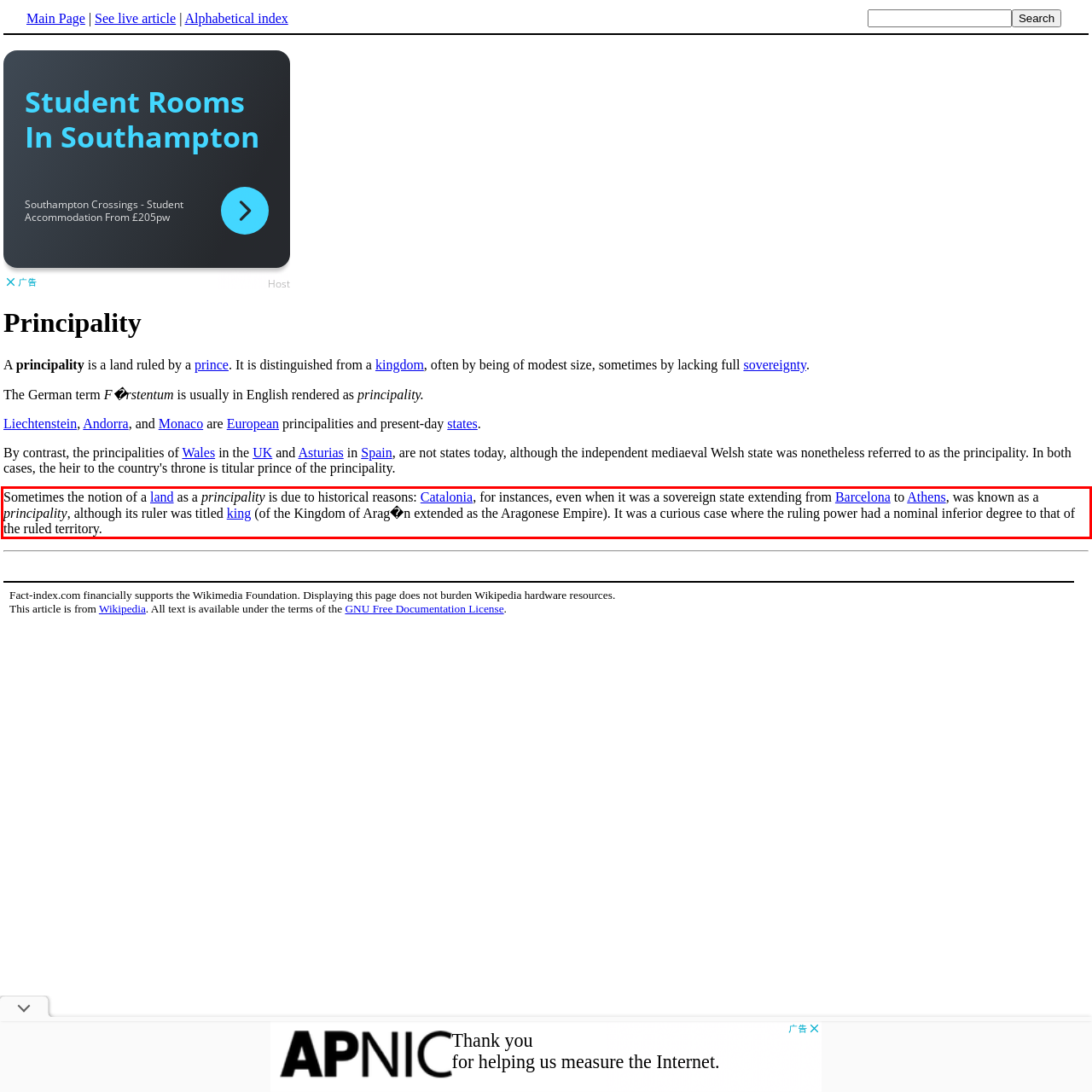You are looking at a screenshot of a webpage with a red rectangle bounding box. Use OCR to identify and extract the text content found inside this red bounding box.

Sometimes the notion of a land as a principality is due to historical reasons: Catalonia, for instances, even when it was a sovereign state extending from Barcelona to Athens, was known as a principality, although its ruler was titled king (of the Kingdom of Arag�n extended as the Aragonese Empire). It was a curious case where the ruling power had a nominal inferior degree to that of the ruled territory.